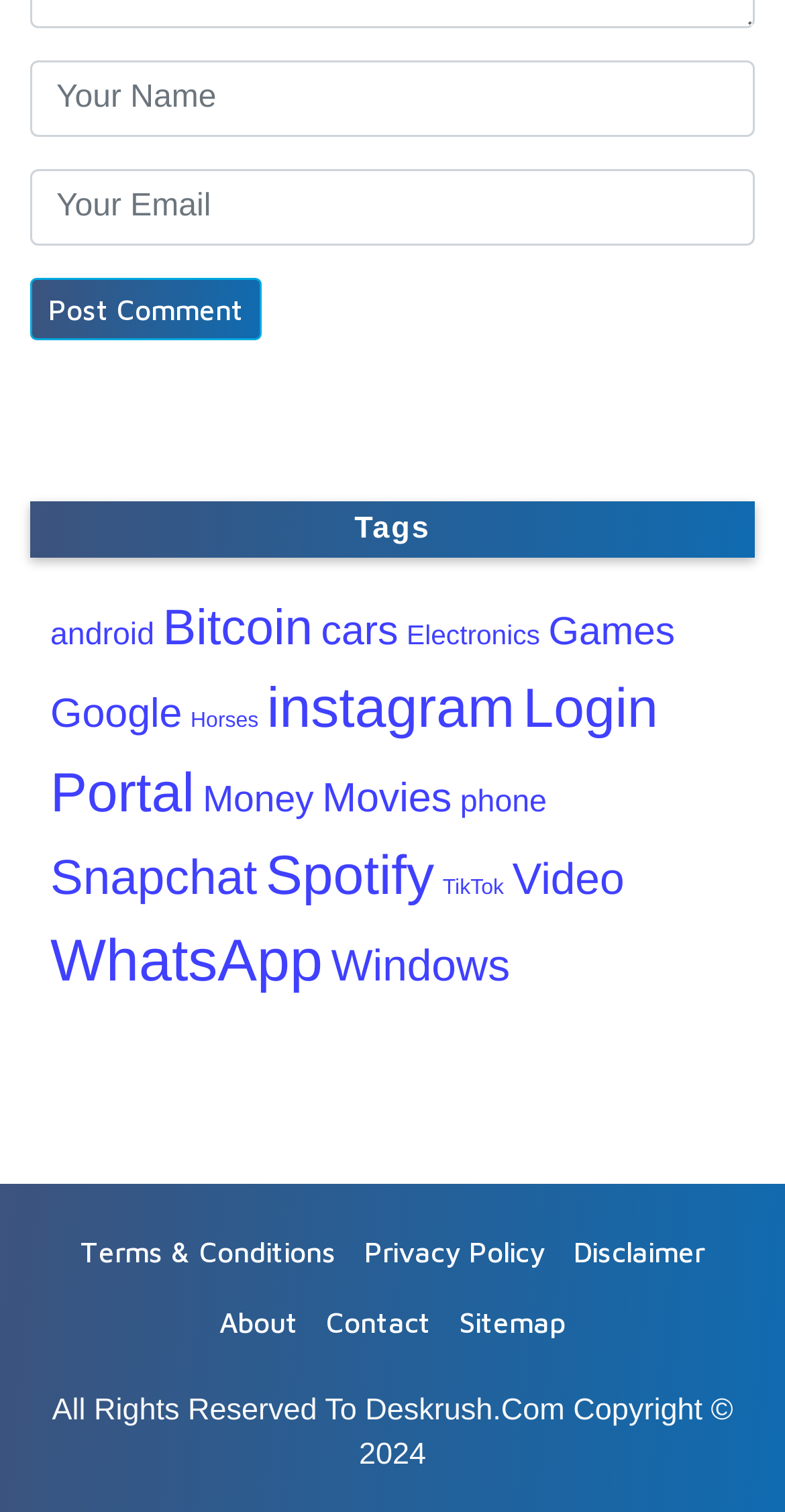Could you locate the bounding box coordinates for the section that should be clicked to accomplish this task: "Click the Post Comment button".

[0.038, 0.183, 0.333, 0.225]